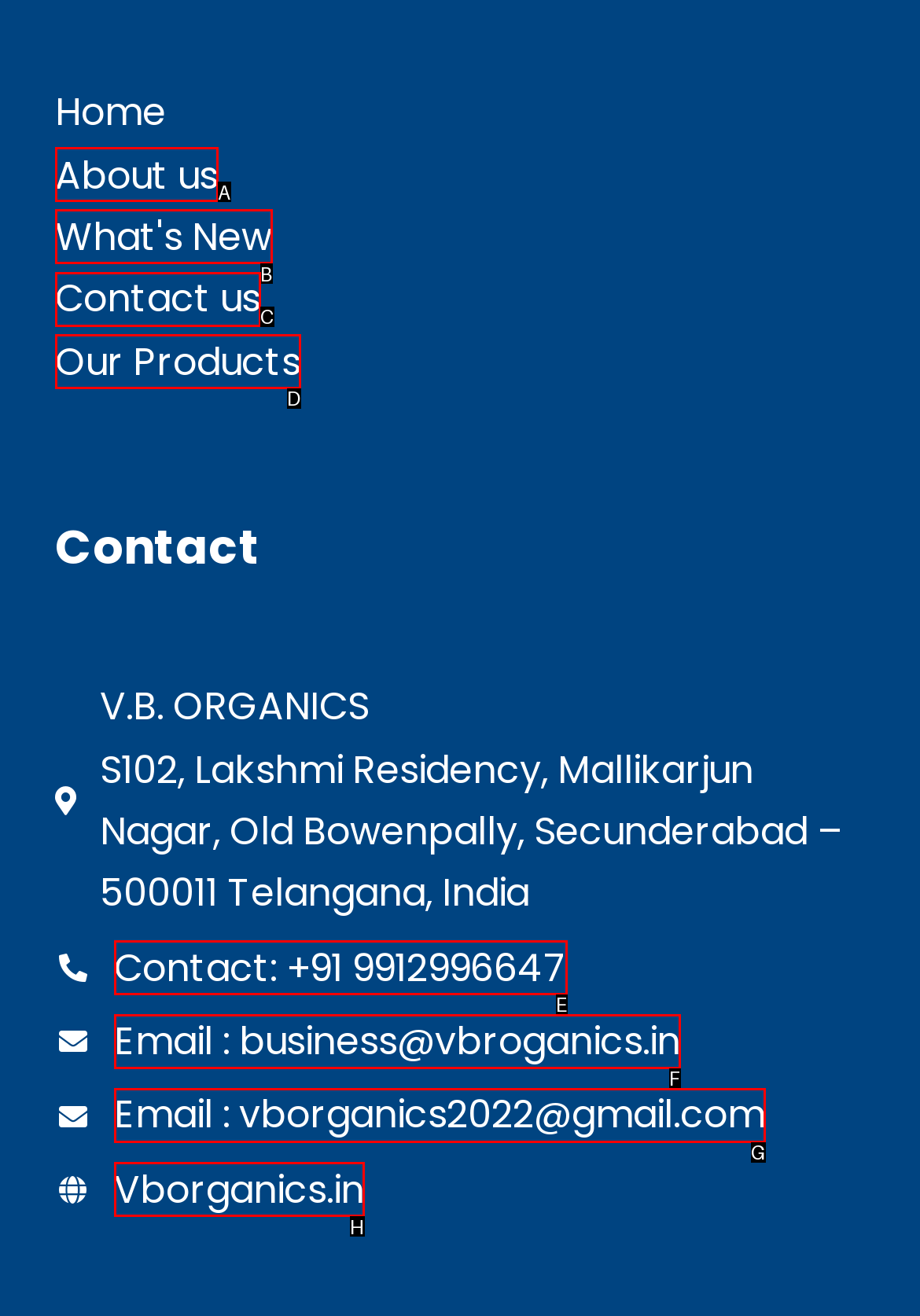From the description: Contact: +91 9912996647, select the HTML element that fits best. Reply with the letter of the appropriate option.

E